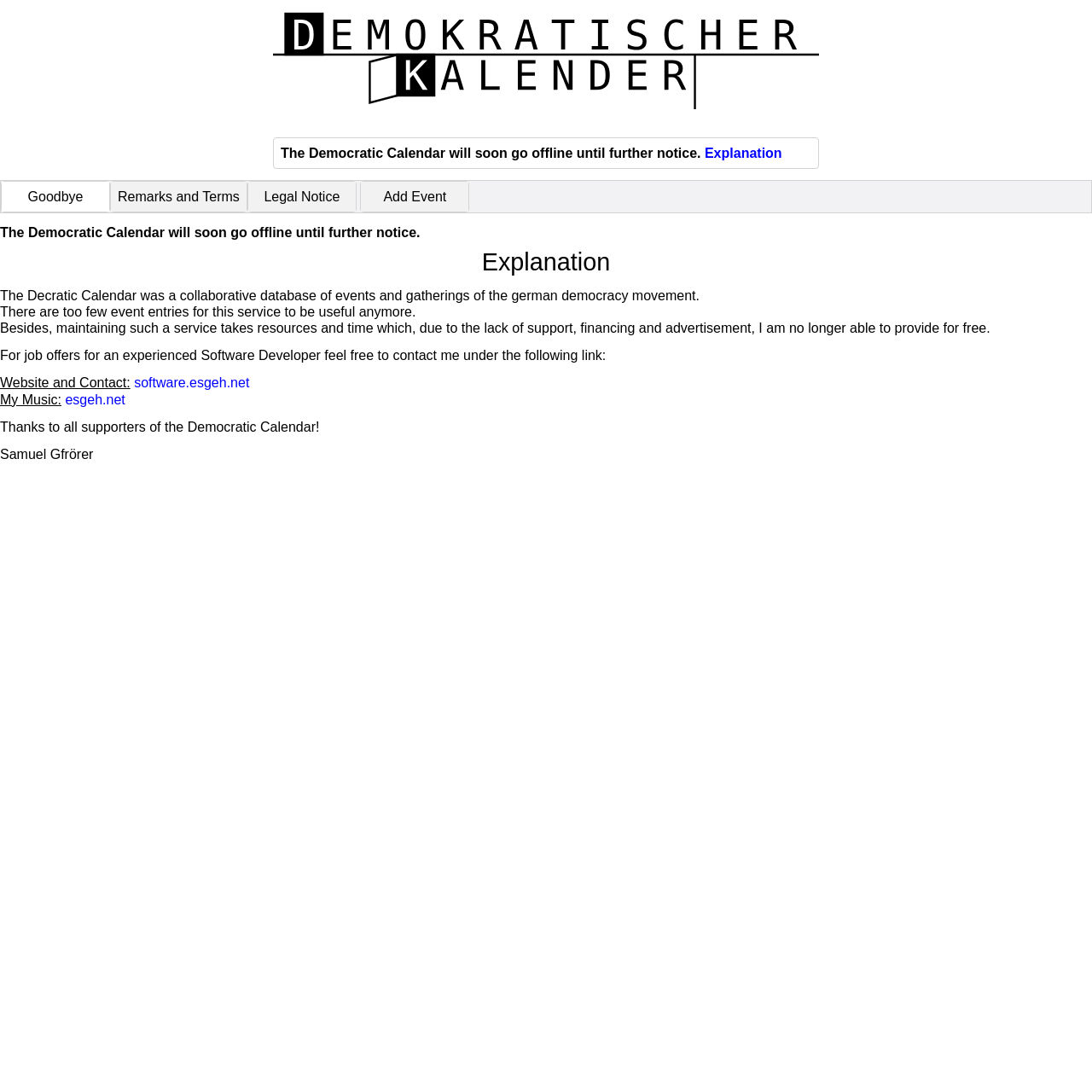Please specify the bounding box coordinates for the clickable region that will help you carry out the instruction: "click the Democratic Calendar link".

[0.25, 0.0, 0.75, 0.125]